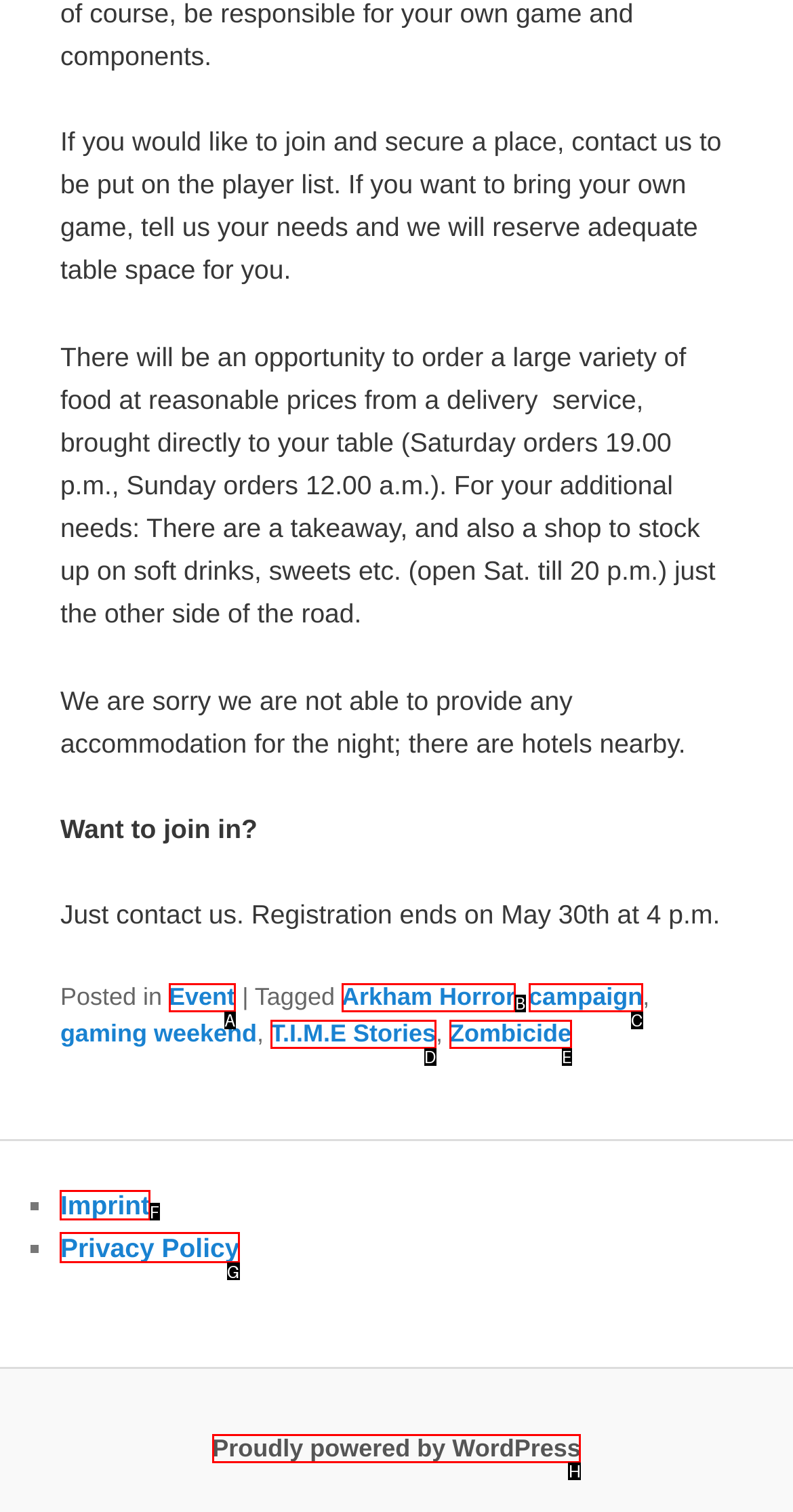Identify the HTML element that should be clicked to accomplish the task: Click on the 'Imprint' link
Provide the option's letter from the given choices.

F